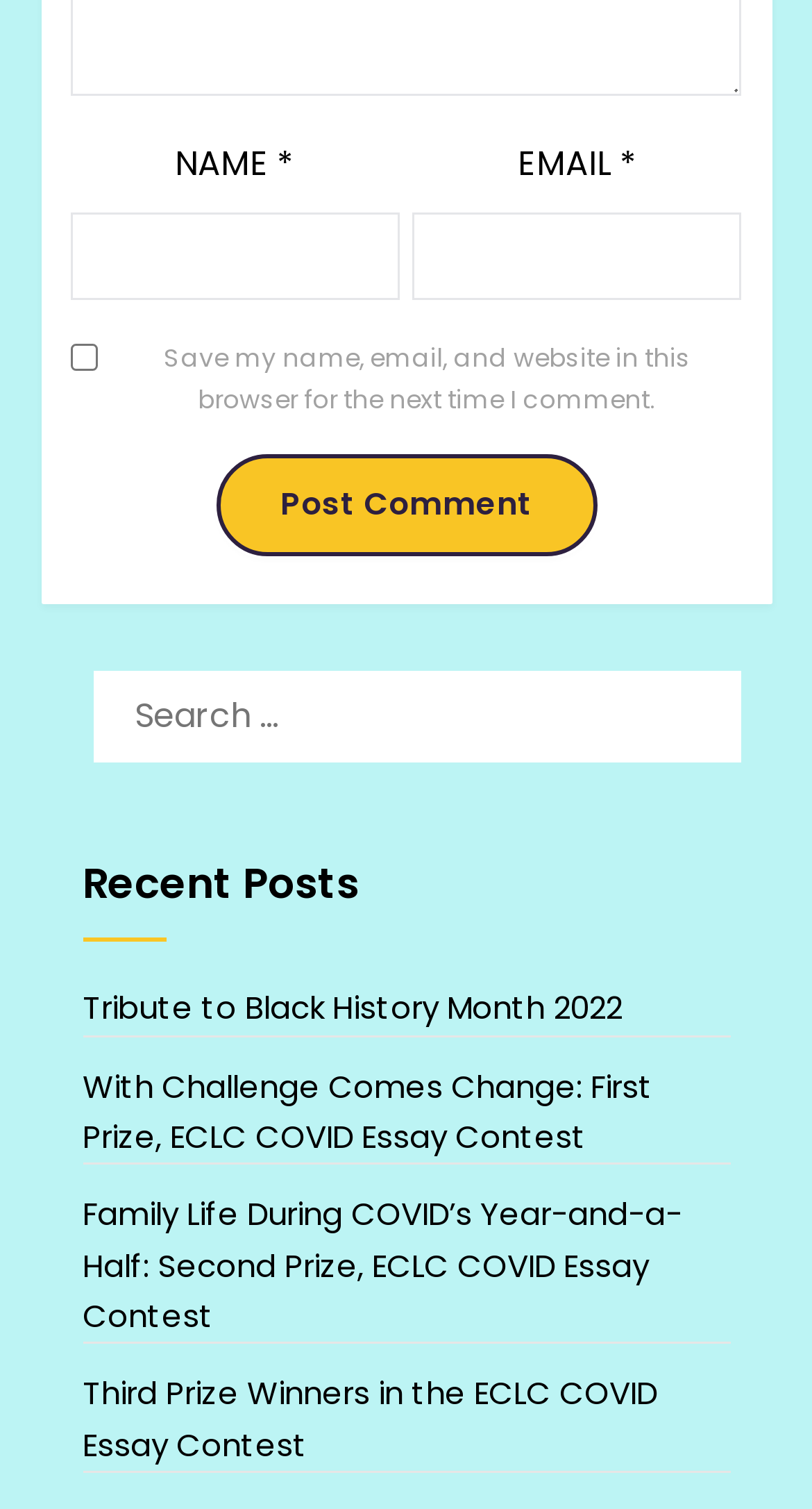Could you provide the bounding box coordinates for the portion of the screen to click to complete this instruction: "Search for something"?

[0.114, 0.444, 0.912, 0.505]